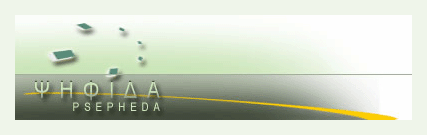Use a single word or phrase to answer the question:
What are the dominant colors in the design?

Light green and gray